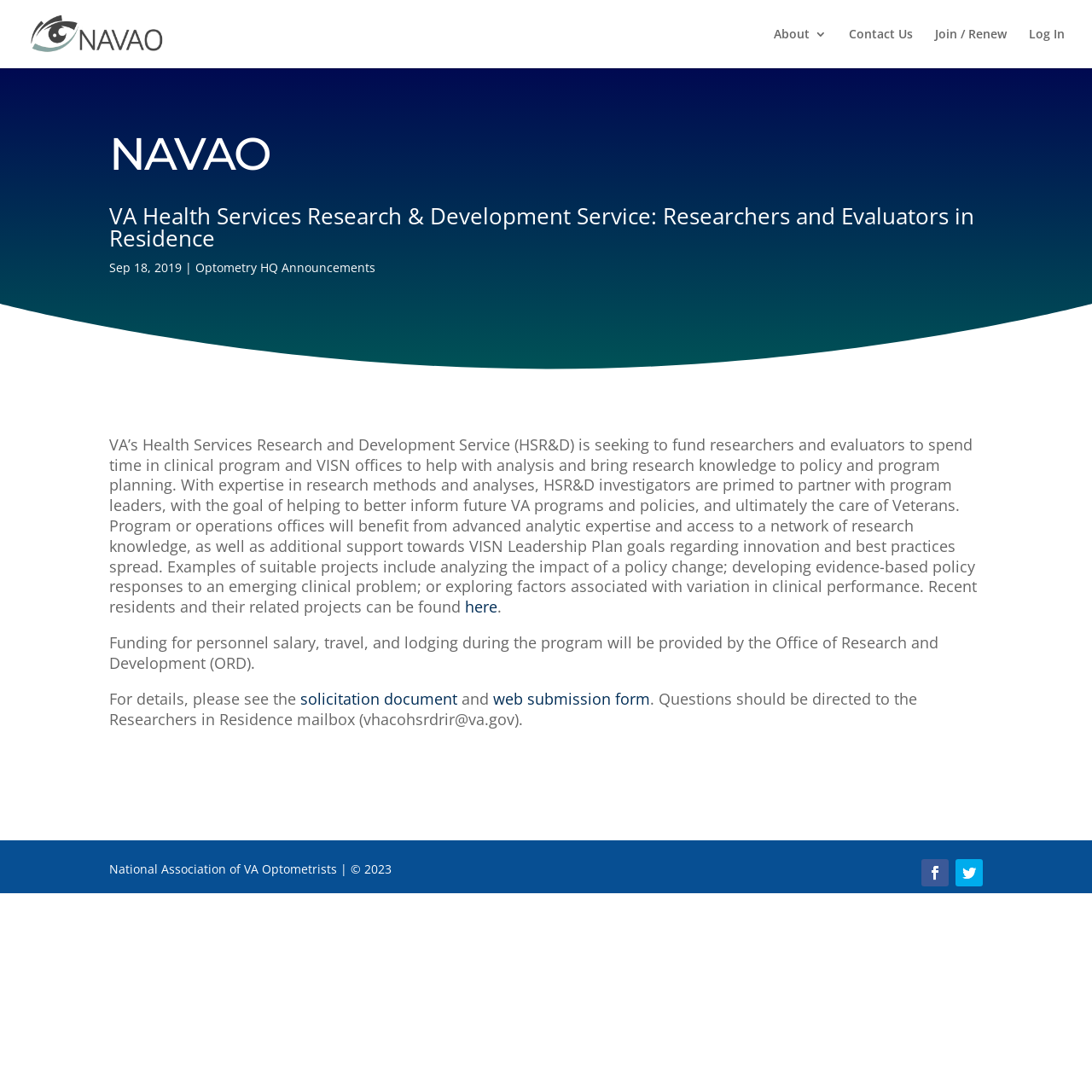Please provide the bounding box coordinates for the element that needs to be clicked to perform the instruction: "Contact Us". The coordinates must consist of four float numbers between 0 and 1, formatted as [left, top, right, bottom].

[0.777, 0.026, 0.836, 0.062]